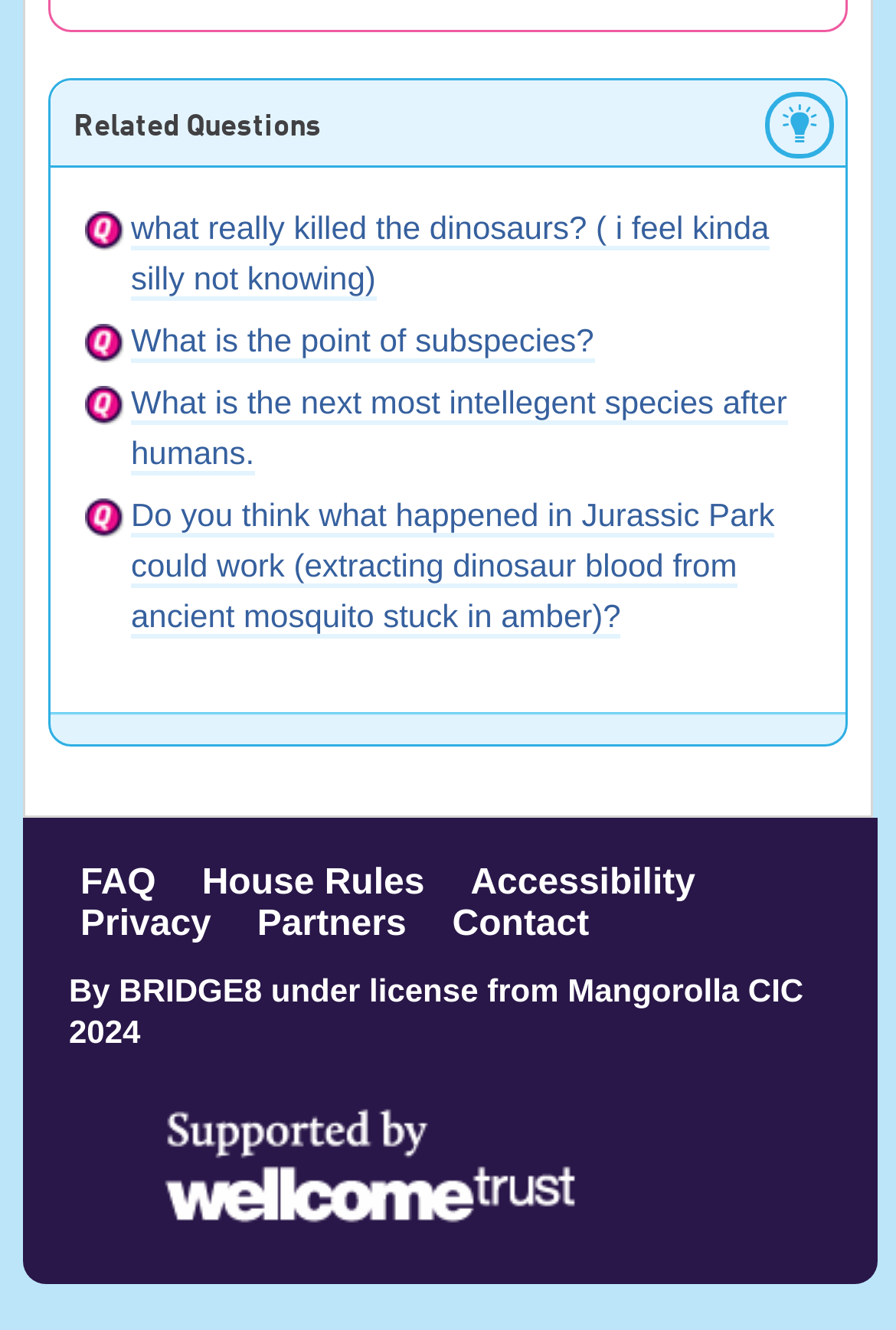Determine the bounding box coordinates for the area that needs to be clicked to fulfill this task: "Explore the question about dinosaurs". The coordinates must be given as four float numbers between 0 and 1, i.e., [left, top, right, bottom].

[0.146, 0.157, 0.858, 0.226]